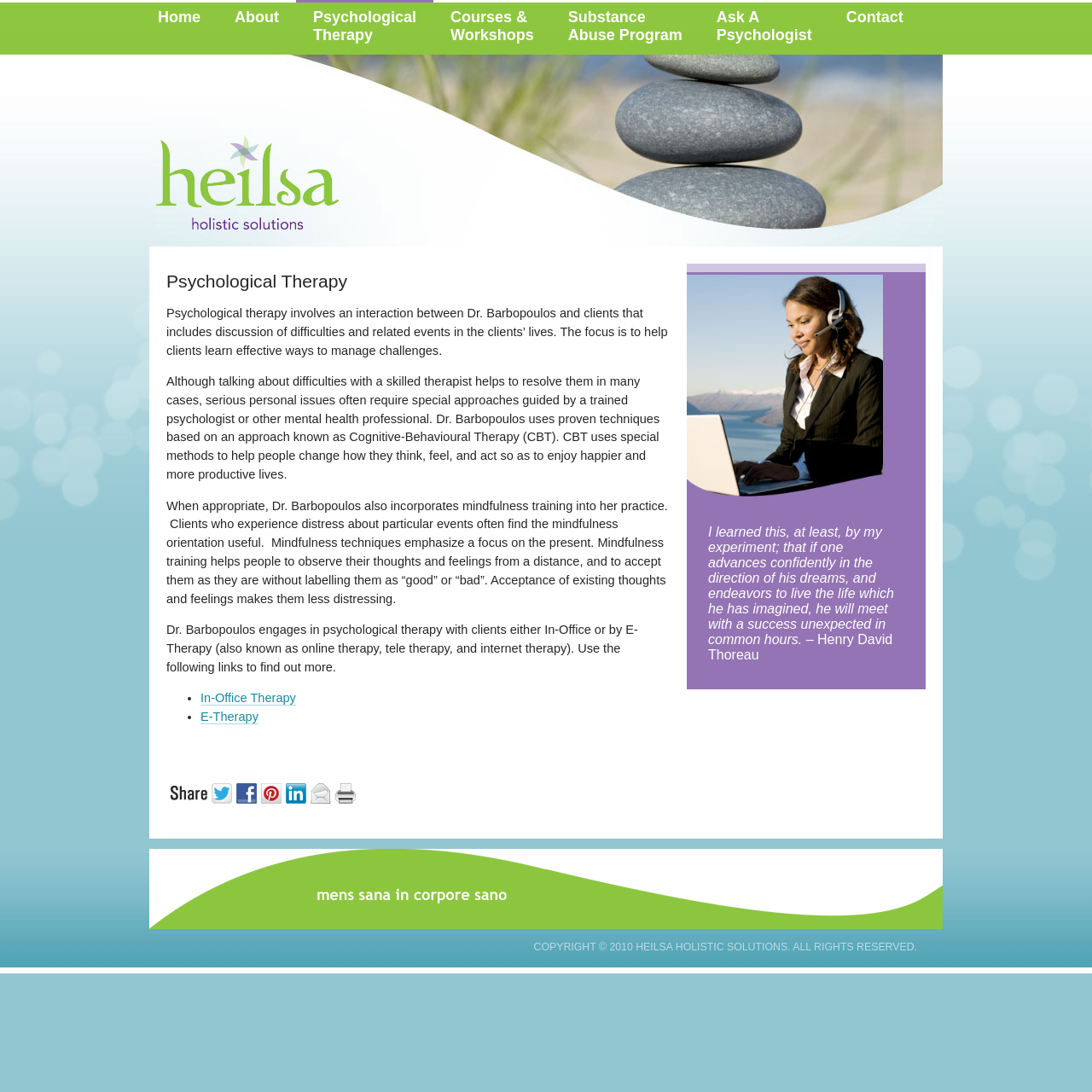Locate the bounding box of the UI element defined by this description: "Ask APsychologist". The coordinates should be given as four float numbers between 0 and 1, formatted as [left, top, right, bottom].

[0.64, 0.0, 0.759, 0.05]